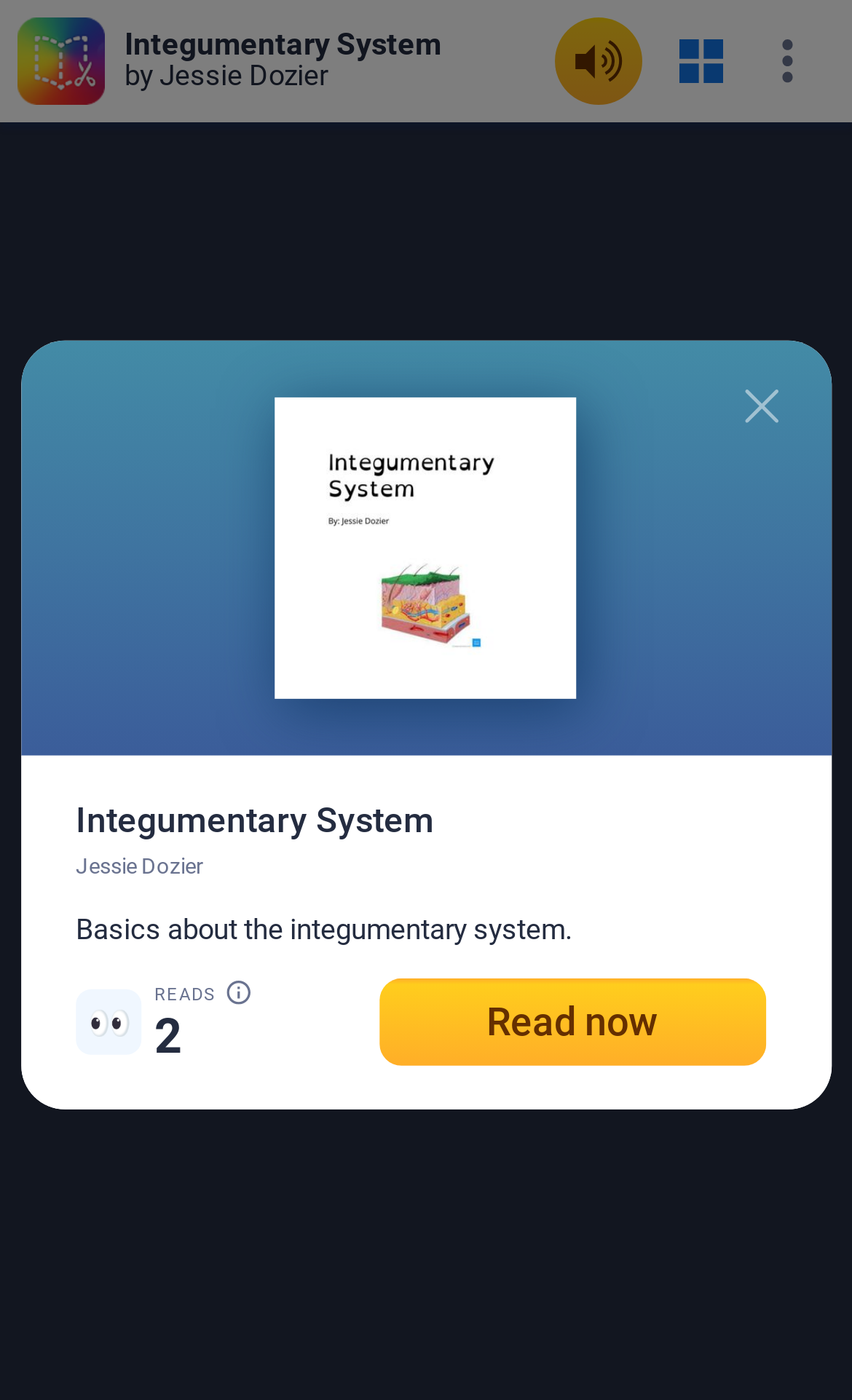What is the name of the author of the book?
Answer the question based on the image using a single word or a brief phrase.

Jessie Dozier